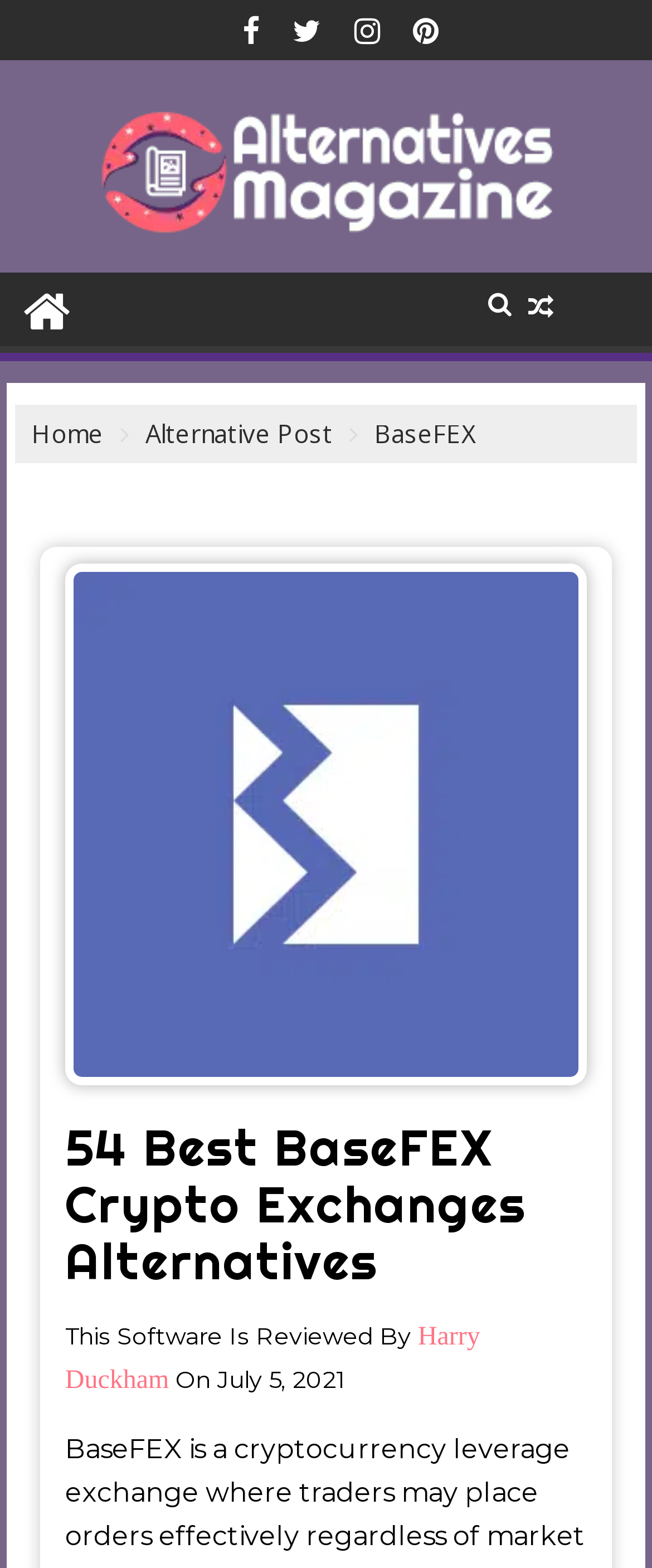Please find and provide the title of the webpage.

54 Best BaseFEX Crypto Exchanges Alternatives